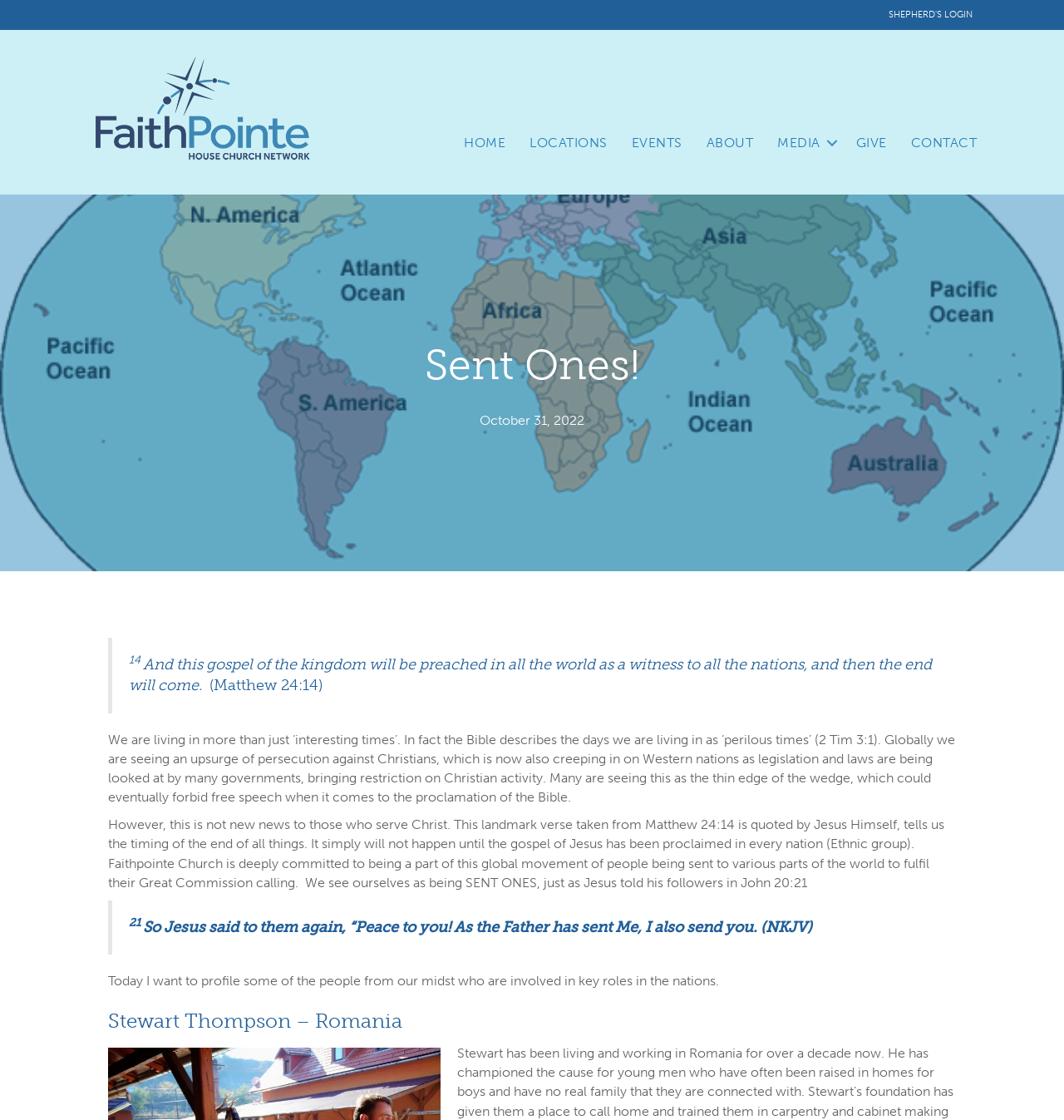What is the date mentioned on the webpage?
Answer with a single word or short phrase according to what you see in the image.

October 31, 2022